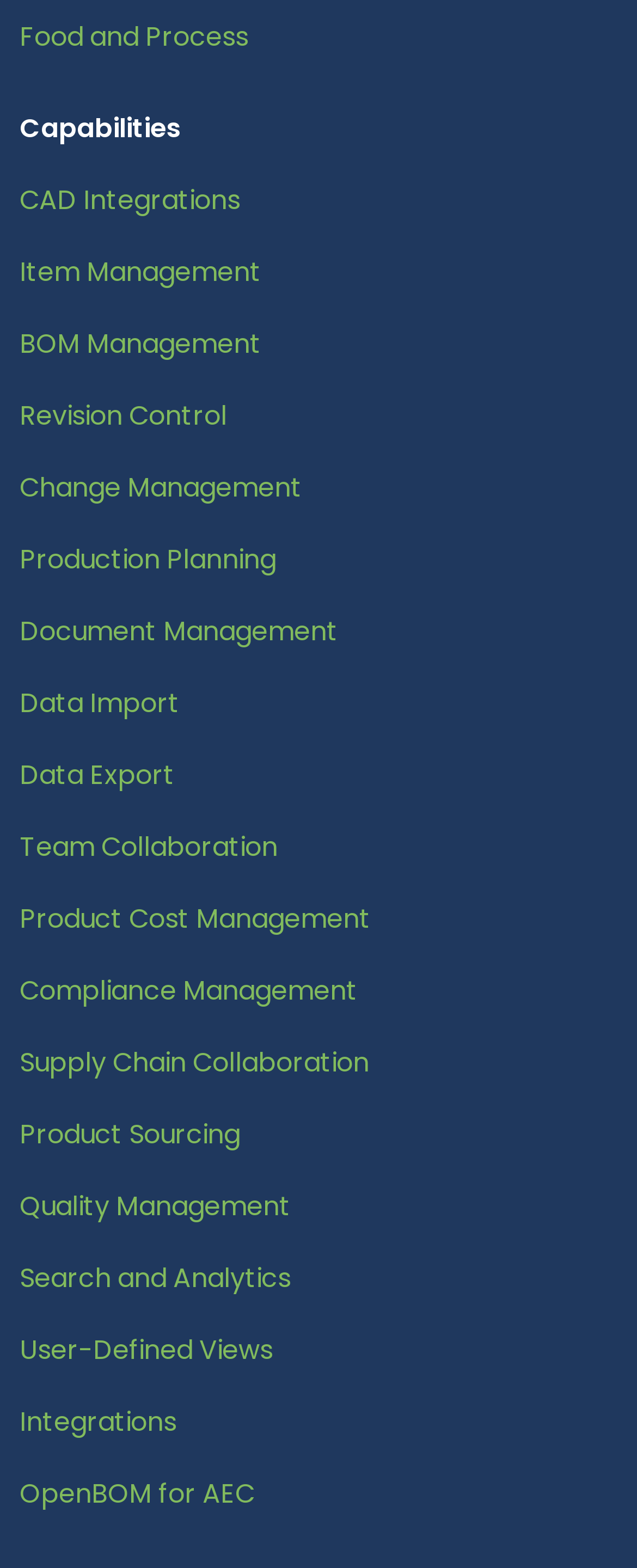Please provide a brief answer to the following inquiry using a single word or phrase:
What is the first capability listed?

Food and Process